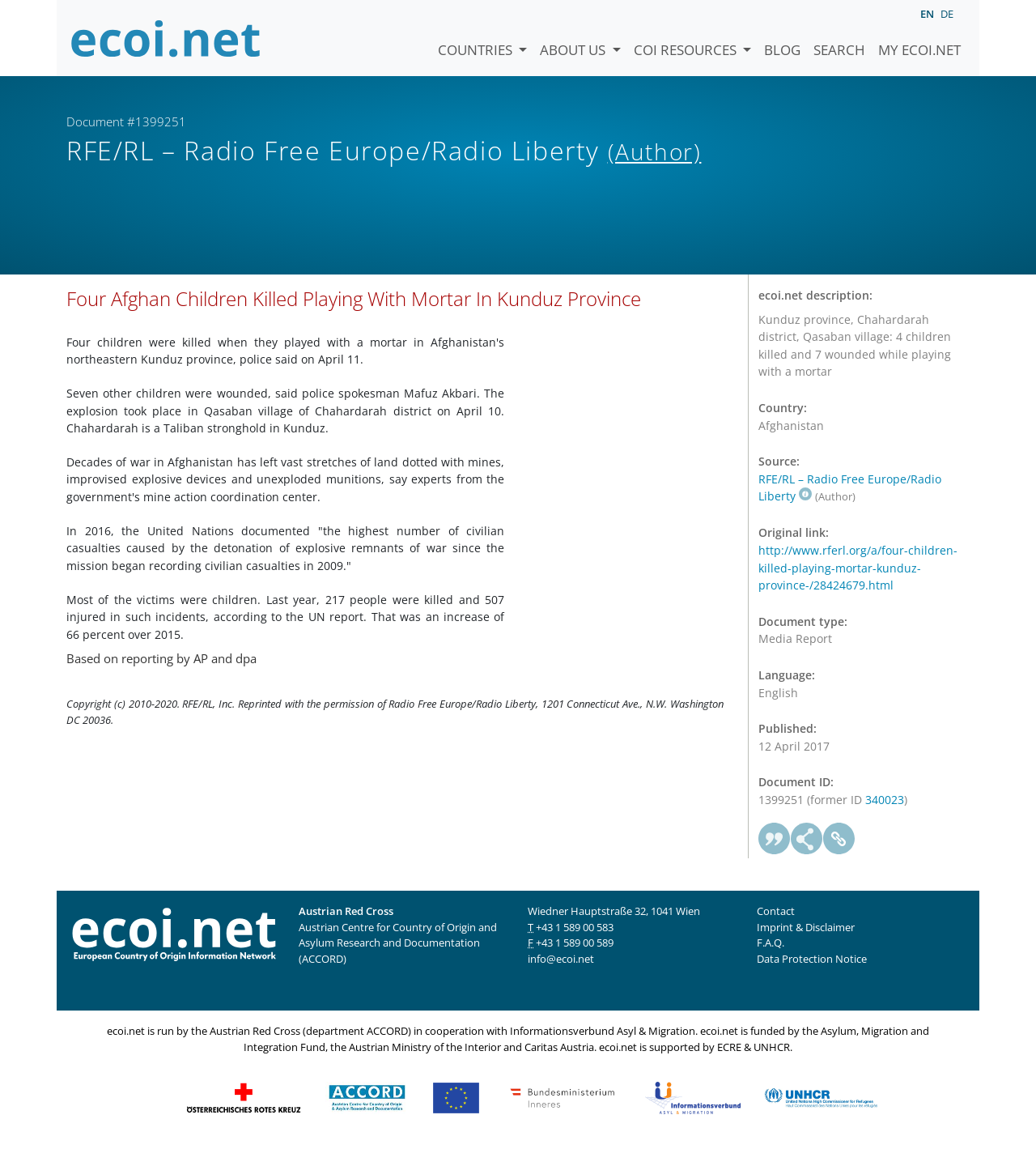Find the bounding box coordinates of the area to click in order to follow the instruction: "Click the 'COUNTRIES' link".

[0.416, 0.014, 0.515, 0.053]